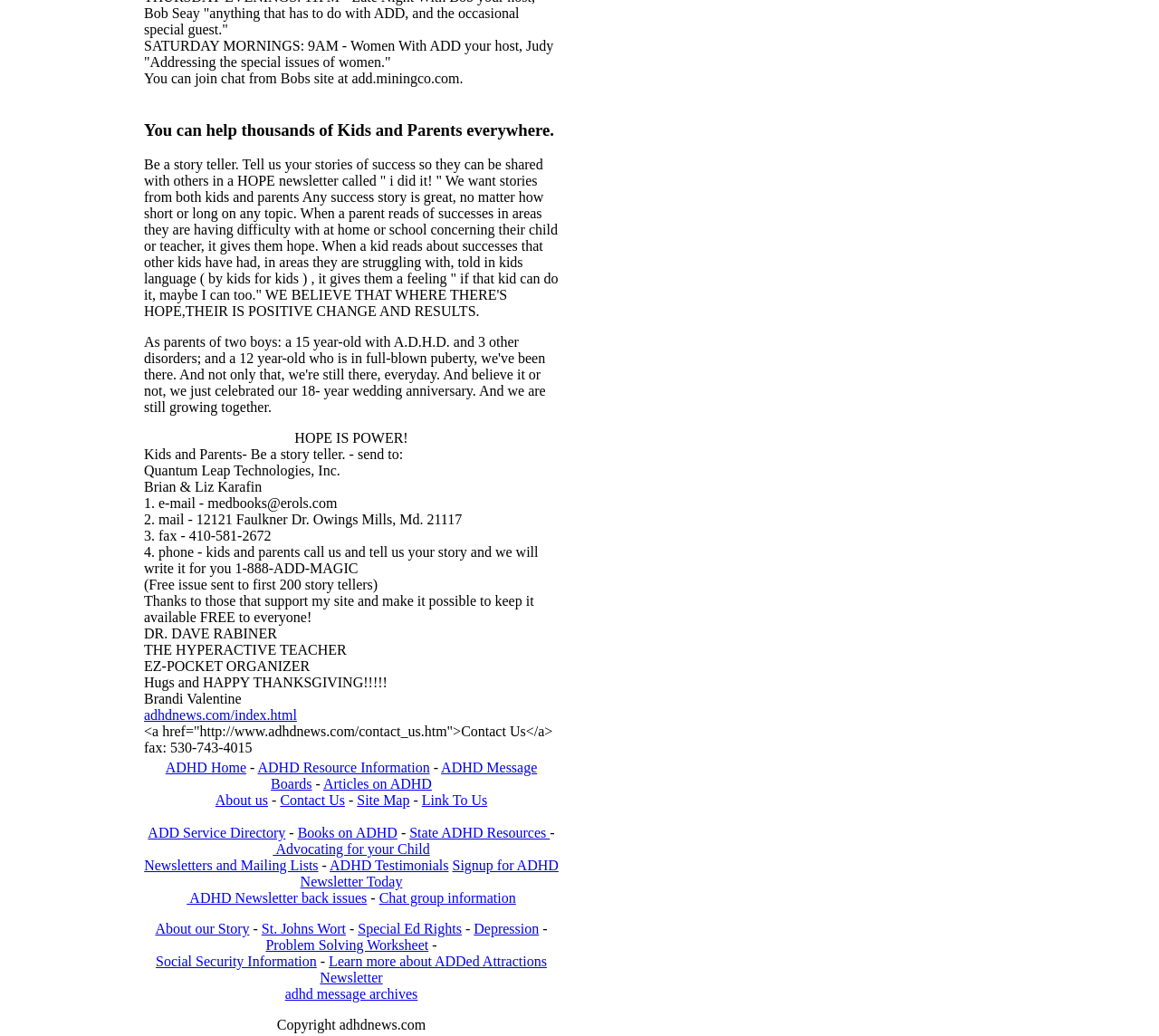Could you locate the bounding box coordinates for the section that should be clicked to accomplish this task: "Contact Us".

[0.242, 0.765, 0.298, 0.78]